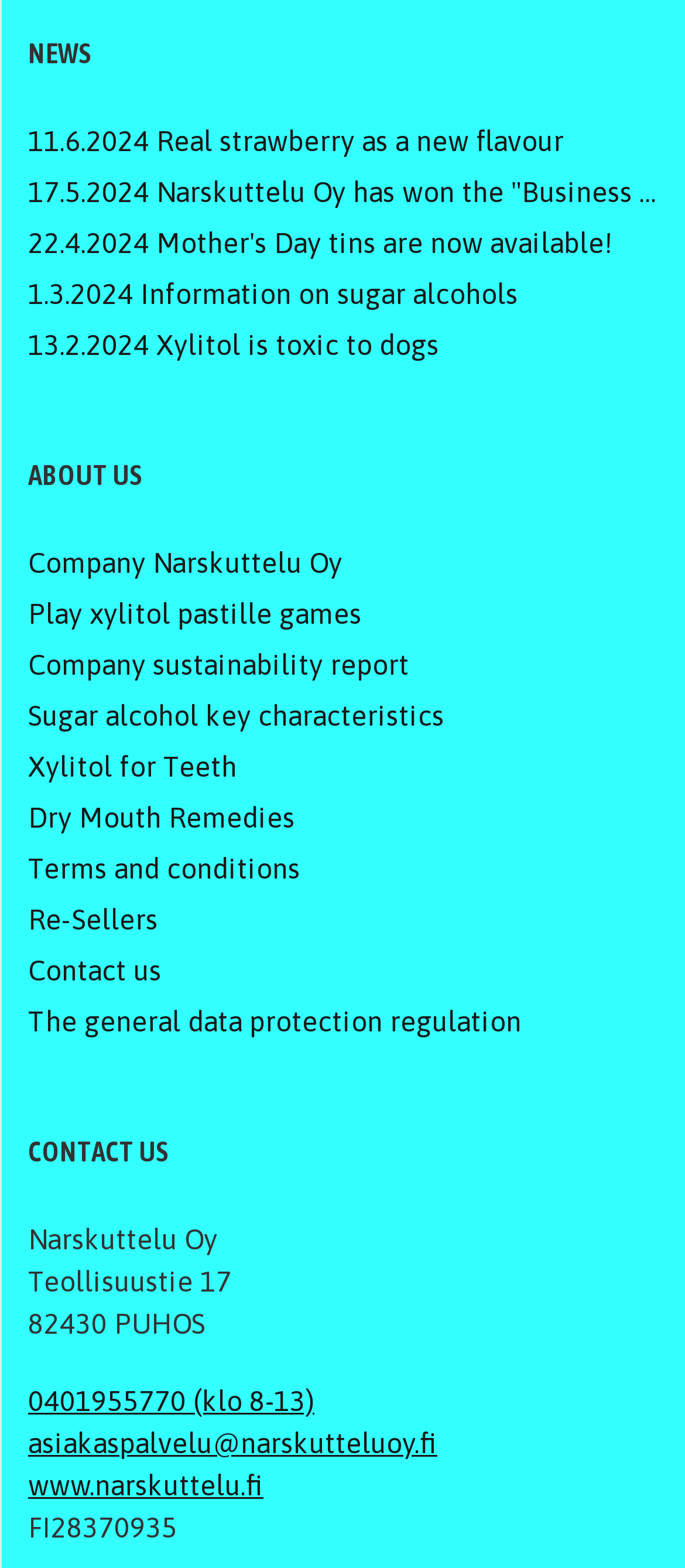Identify the bounding box coordinates of the clickable region required to complete the instruction: "Learn about Company Narskuttelu Oy". The coordinates should be given as four float numbers within the range of 0 and 1, i.e., [left, top, right, bottom].

[0.041, 0.345, 0.962, 0.372]